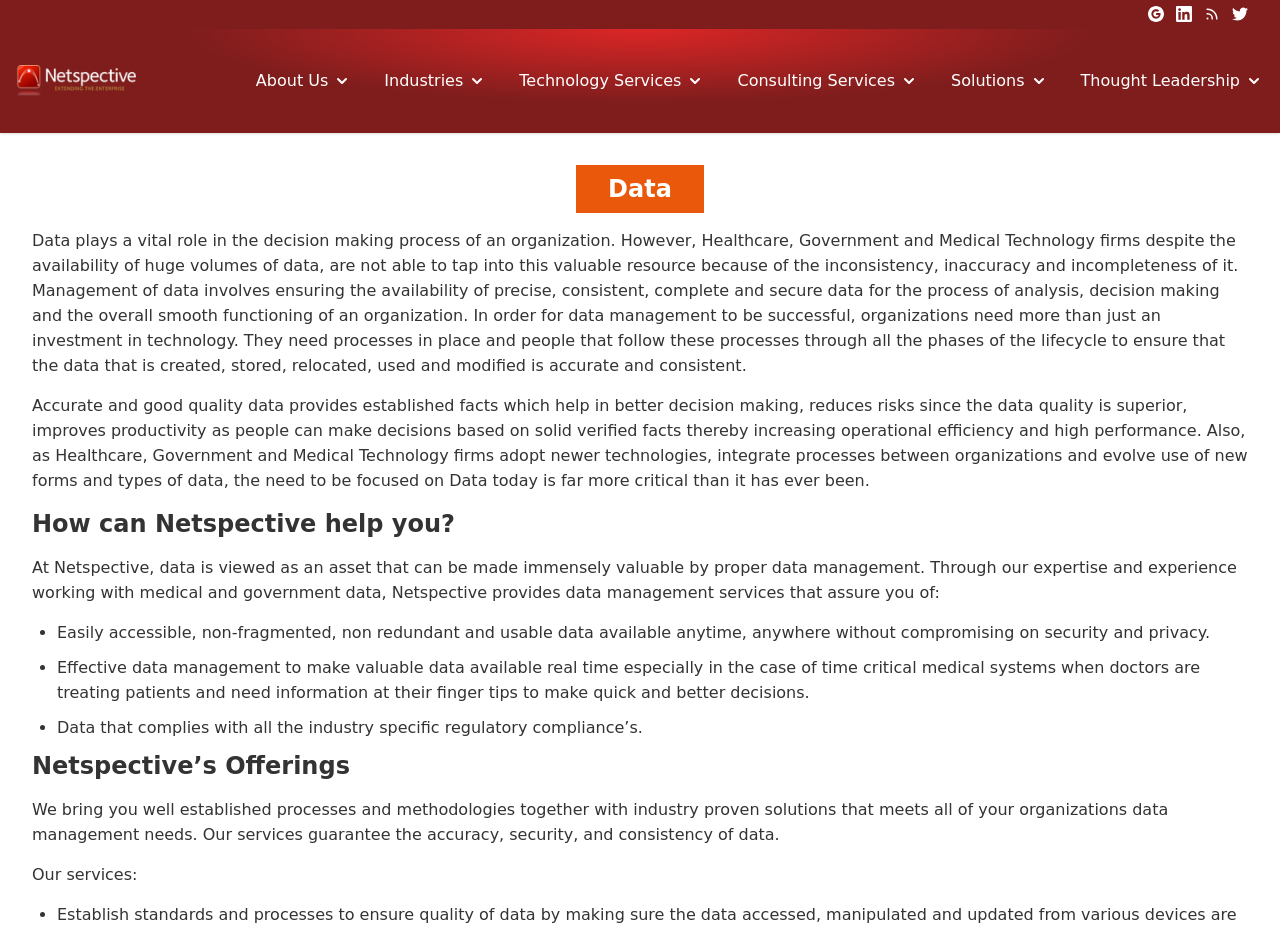Locate the bounding box coordinates of the area that needs to be clicked to fulfill the following instruction: "Click the Industries button". The coordinates should be in the format of four float numbers between 0 and 1, namely [left, top, right, bottom].

[0.3, 0.074, 0.381, 0.1]